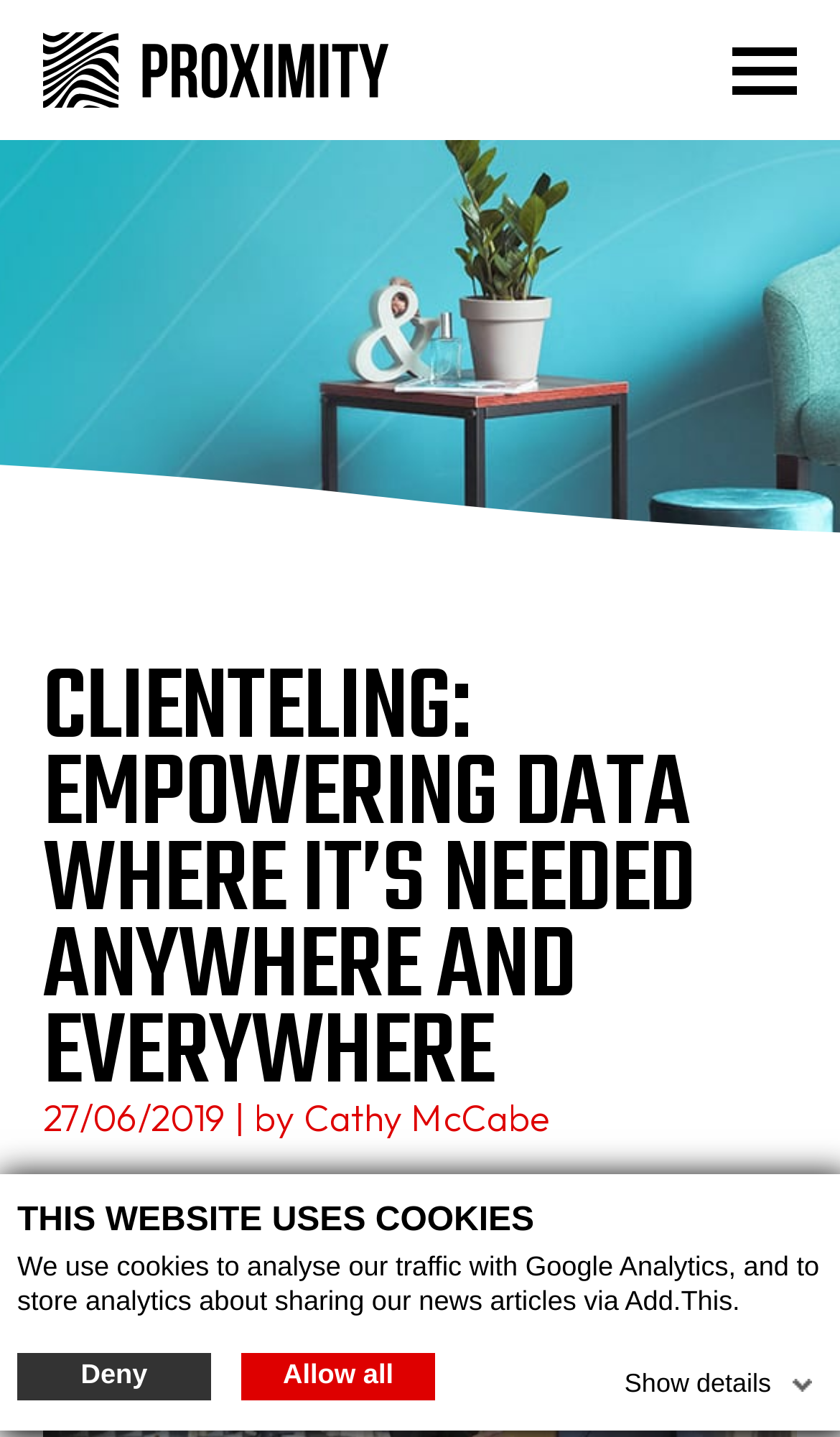What is the name of the company?
Please answer the question with a single word or phrase, referencing the image.

Proximity